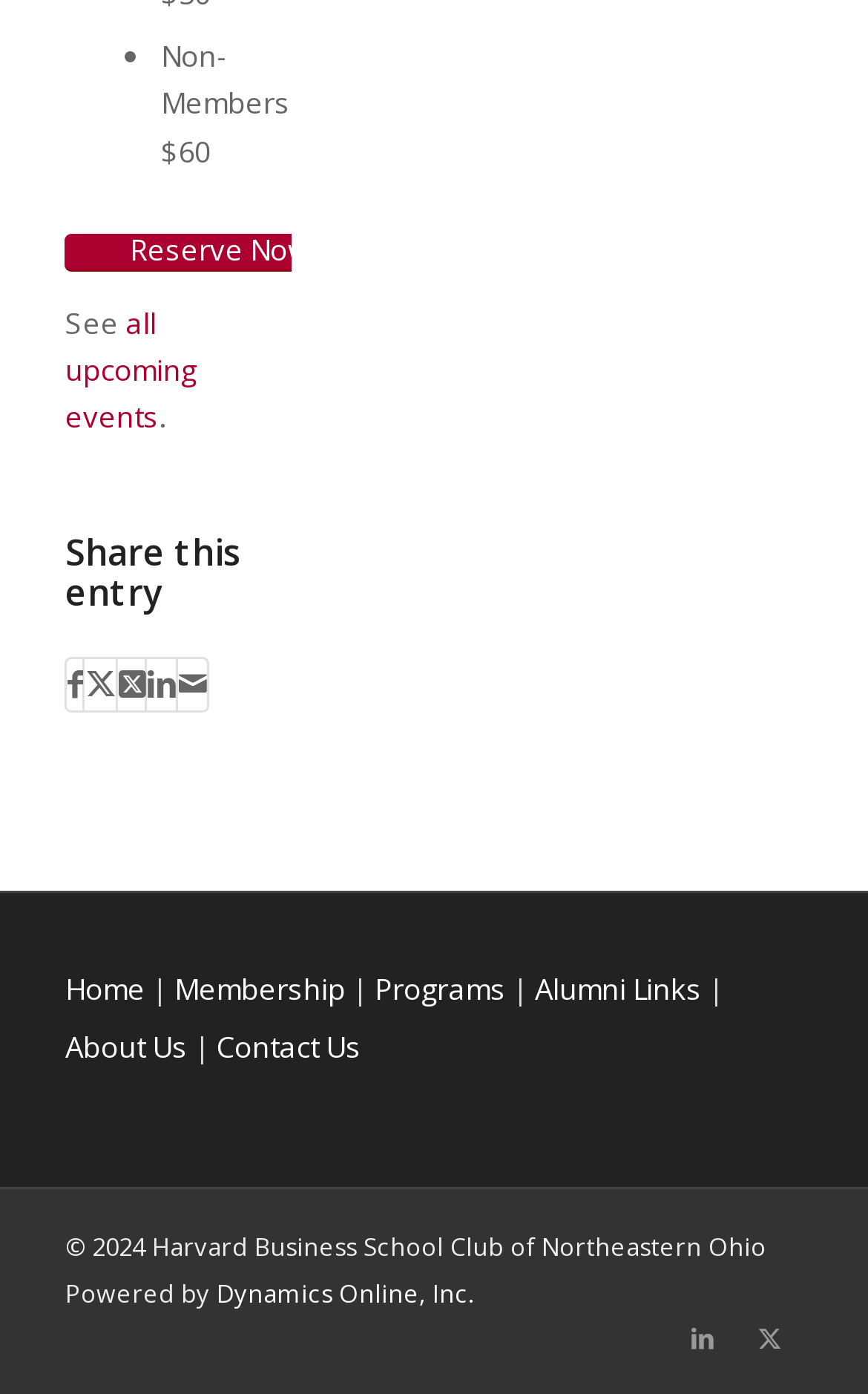What is the organization's name?
Please answer the question with a single word or phrase, referencing the image.

Harvard Business School Club of Northeastern Ohio